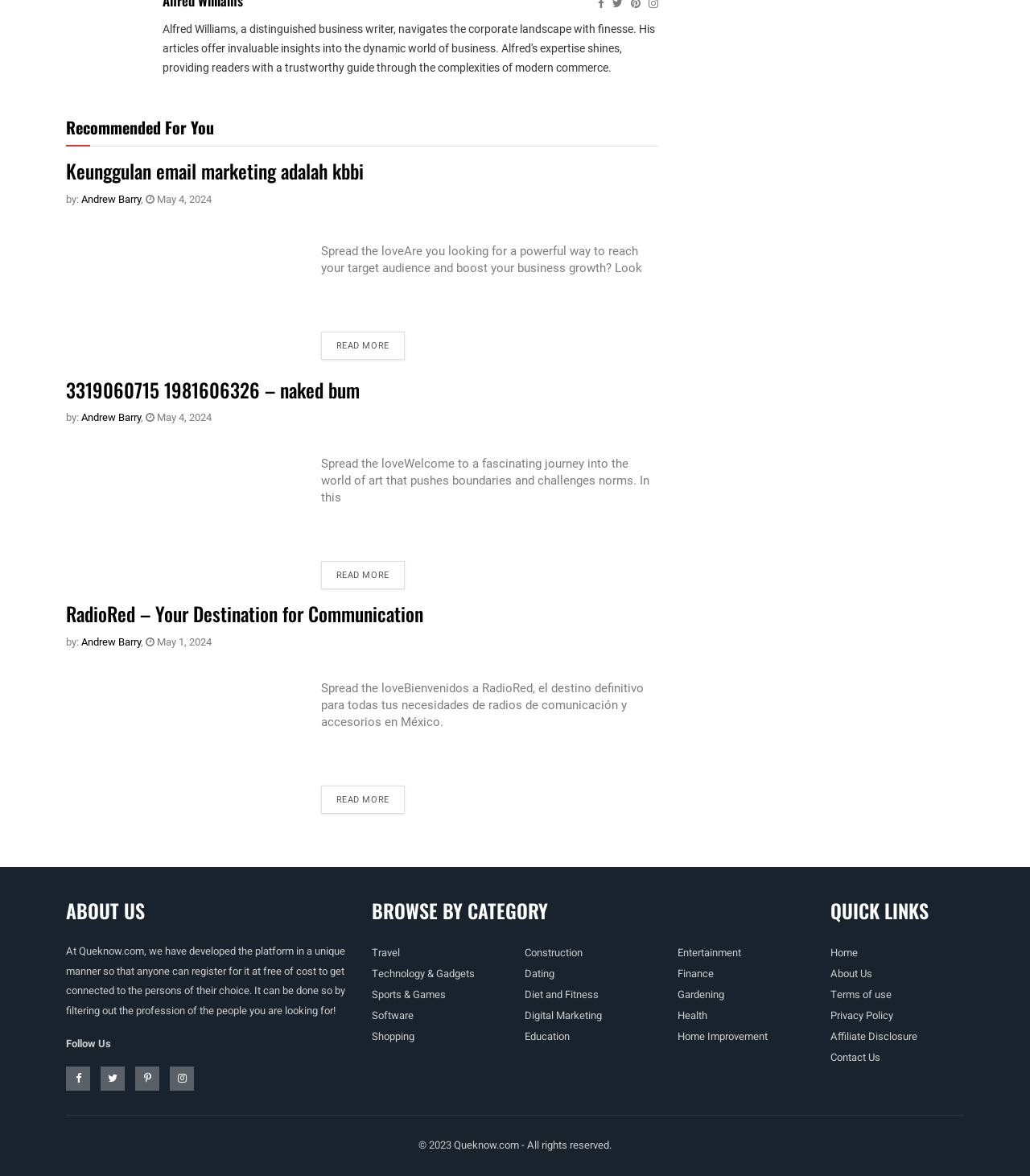Provide a short answer using a single word or phrase for the following question: 
How many social media links are provided under 'Follow Us'?

4